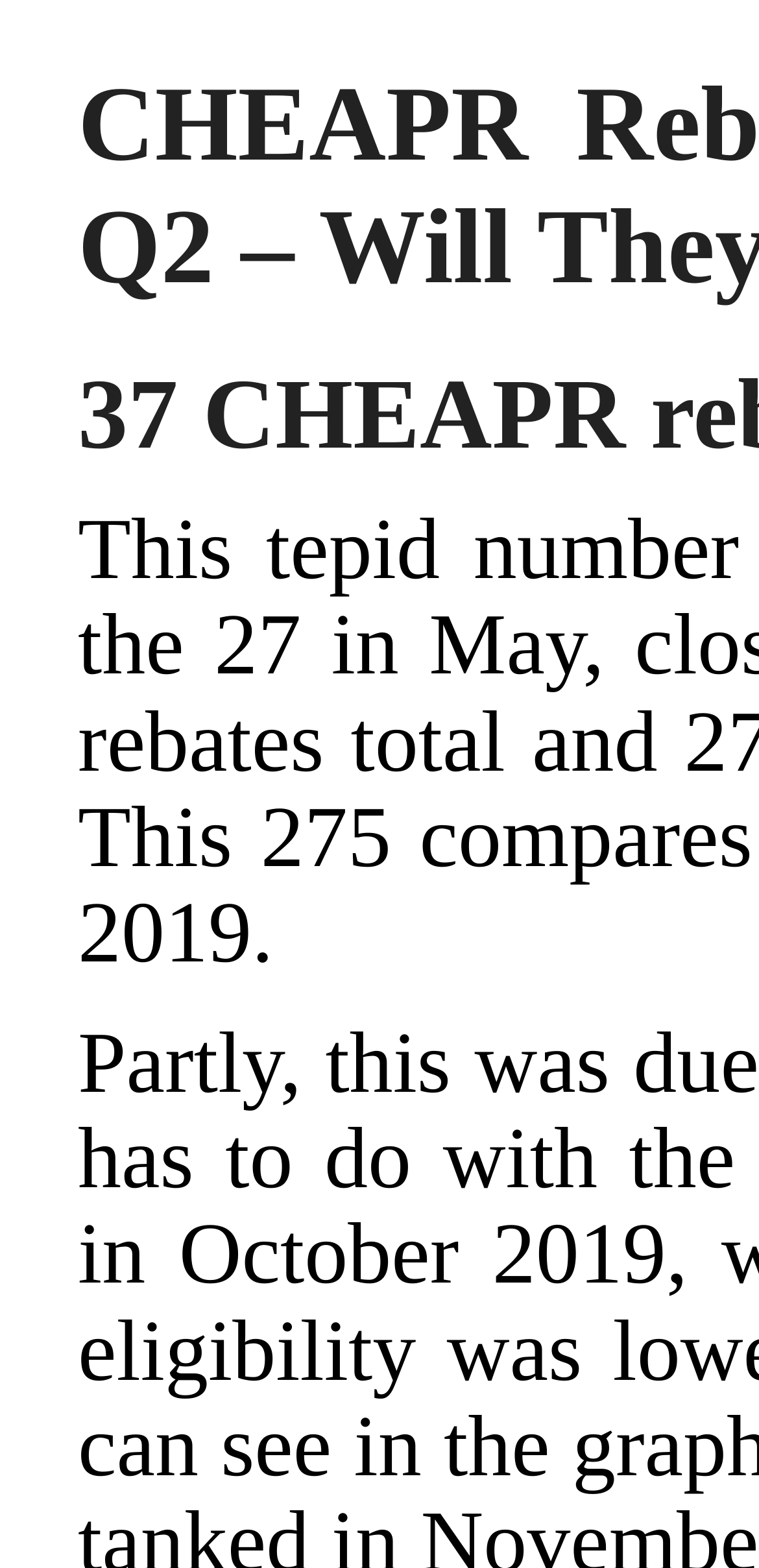Identify and extract the main heading of the webpage.

CHEAPR Rebates Close Out a Slow Q2 – Will They Make Changes?